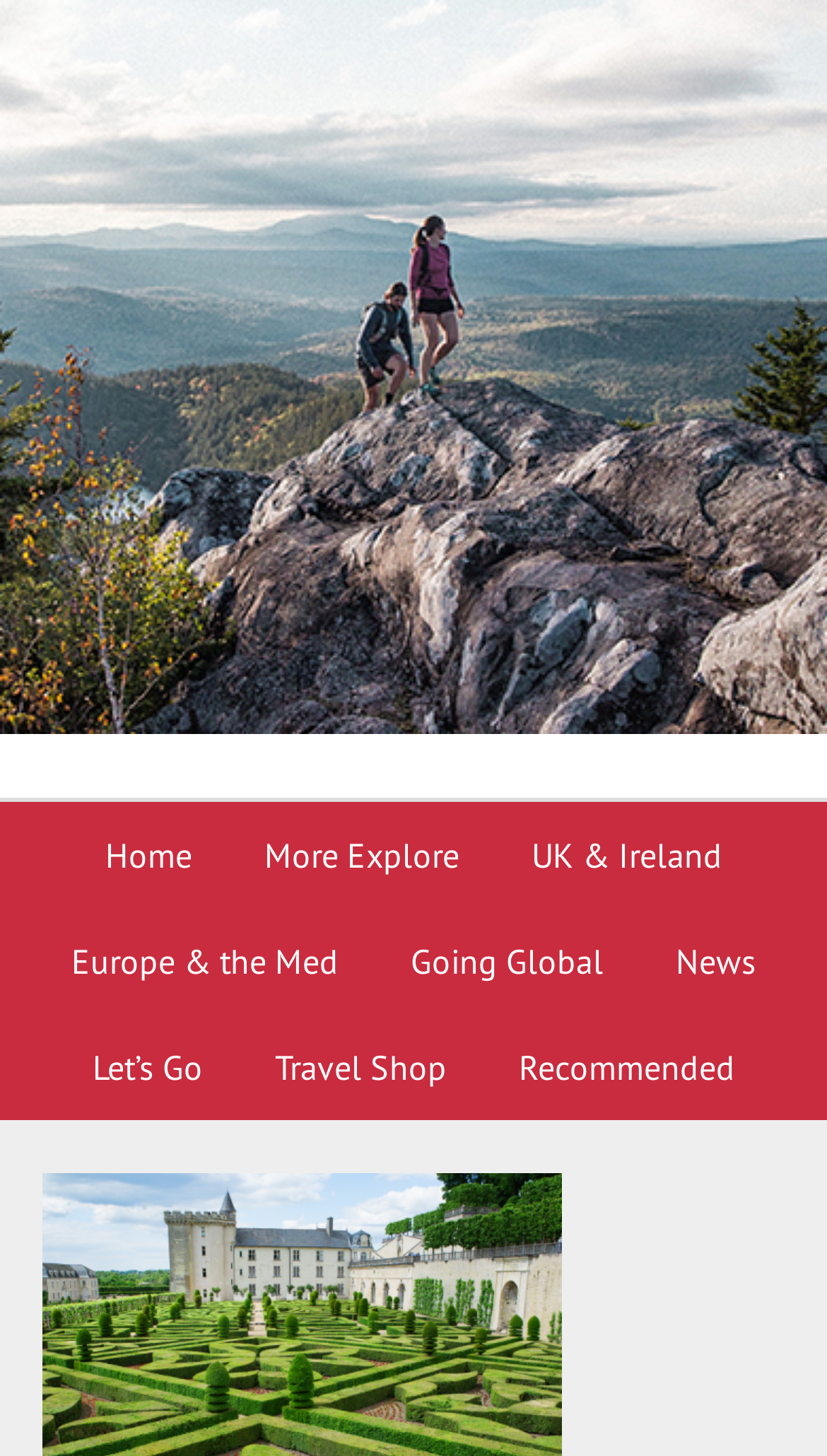Locate and extract the headline of this webpage.

Teeing up a great golfing break